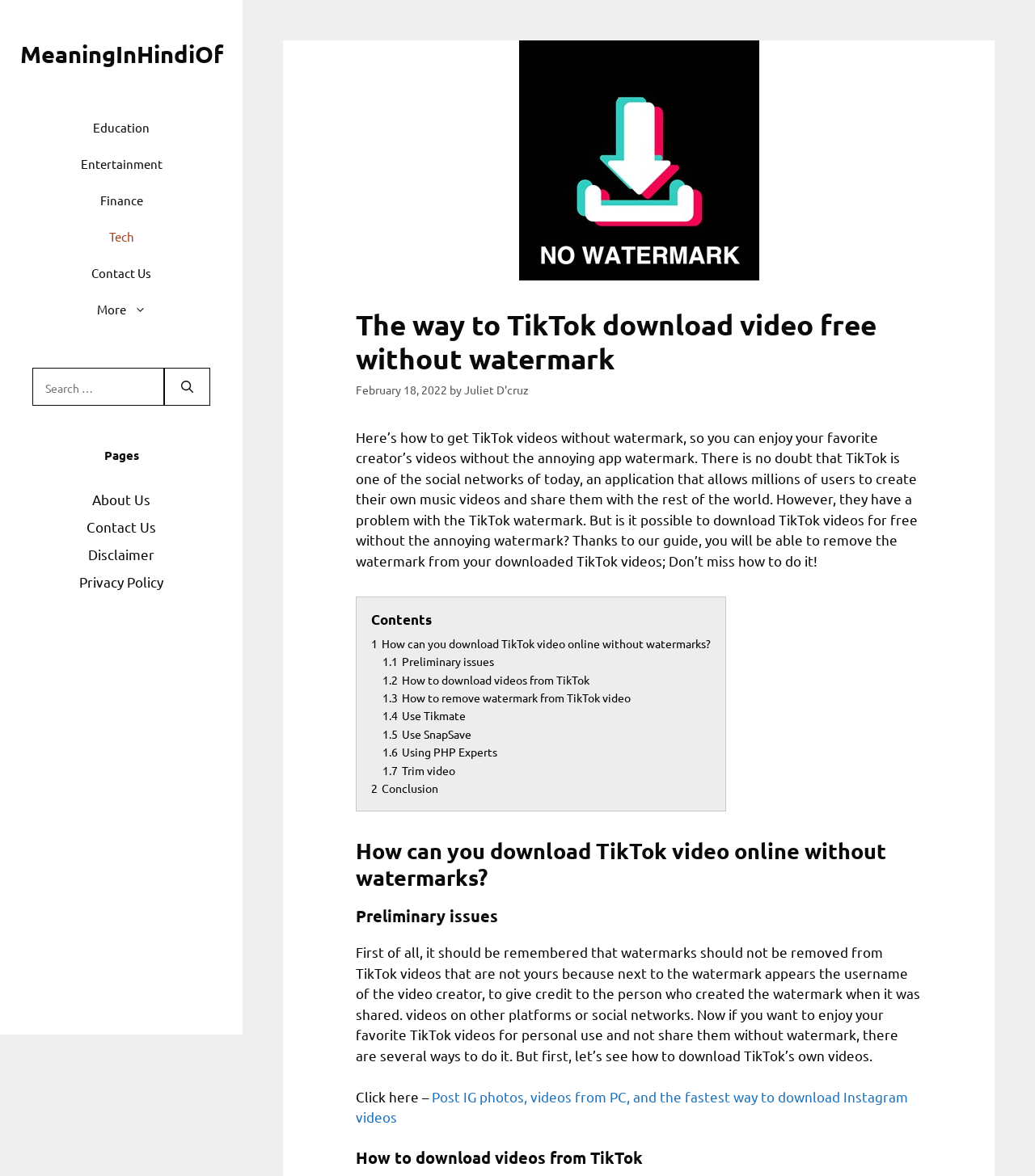Specify the bounding box coordinates of the element's region that should be clicked to achieve the following instruction: "Learn how to download TikTok video online without watermarks". The bounding box coordinates consist of four float numbers between 0 and 1, in the format [left, top, right, bottom].

[0.359, 0.541, 0.687, 0.553]